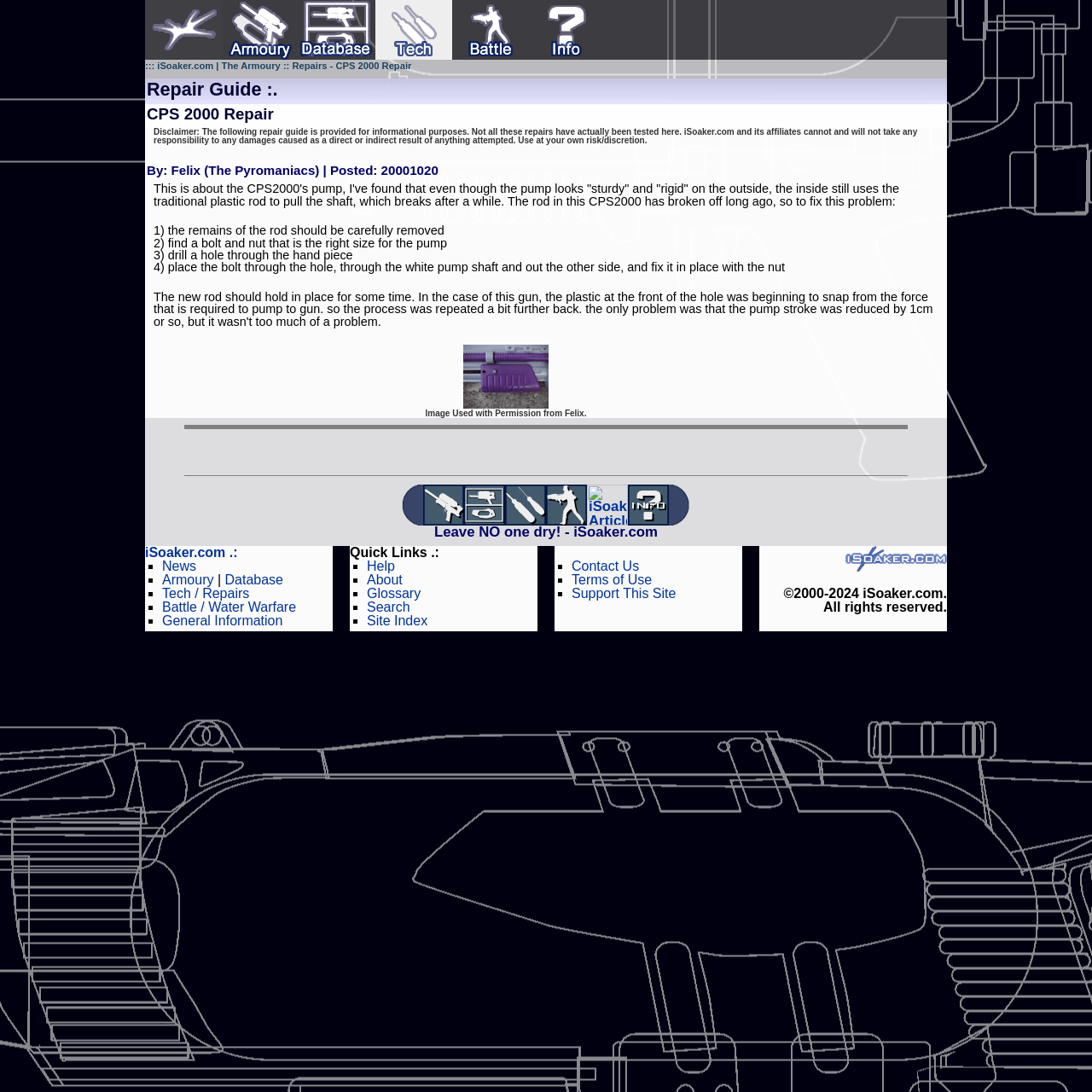Identify and provide the text of the main header on the webpage.

Repair Guide :.